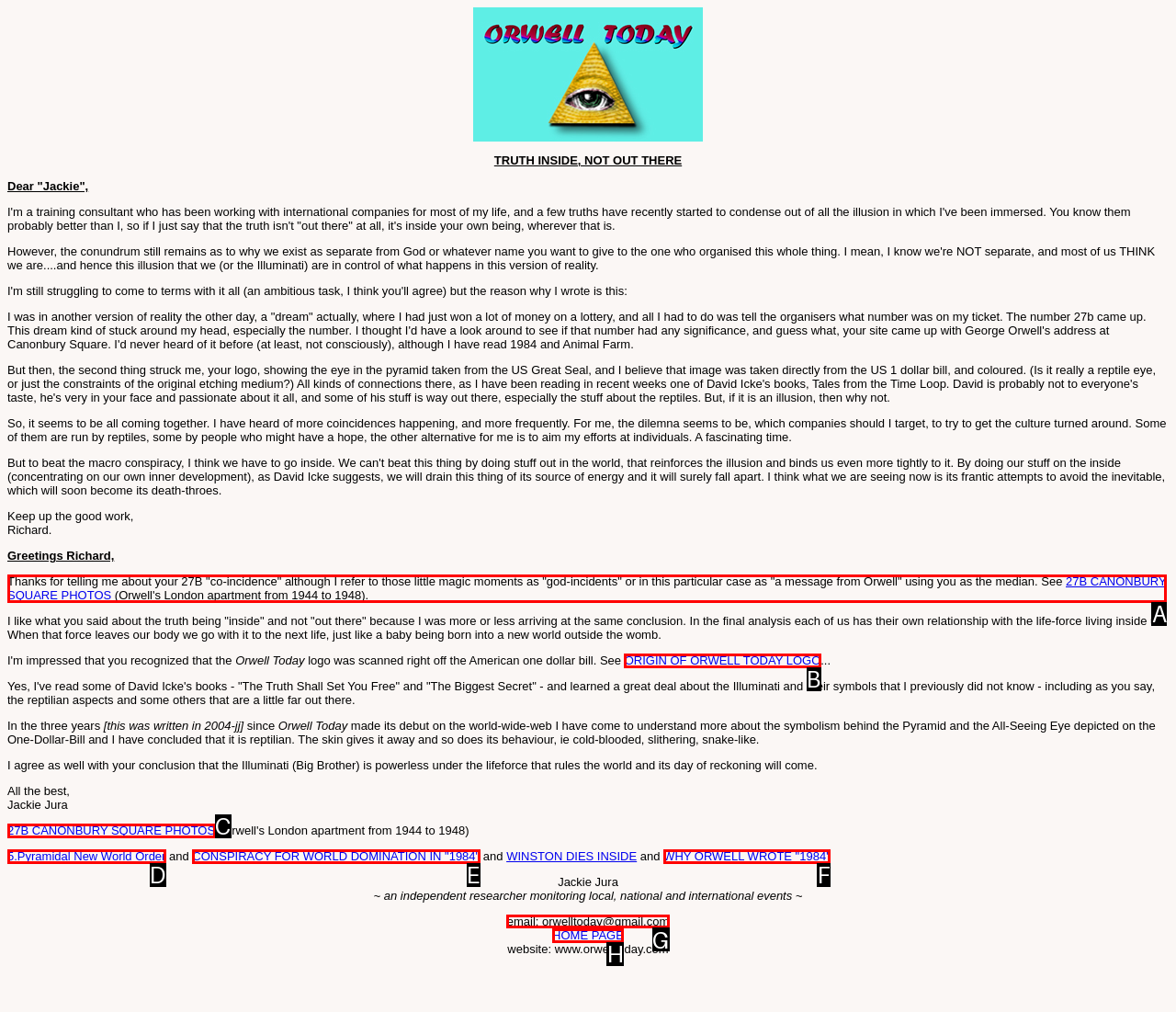Tell me which letter corresponds to the UI element that will allow you to Check the email address of Orwell Today. Answer with the letter directly.

G